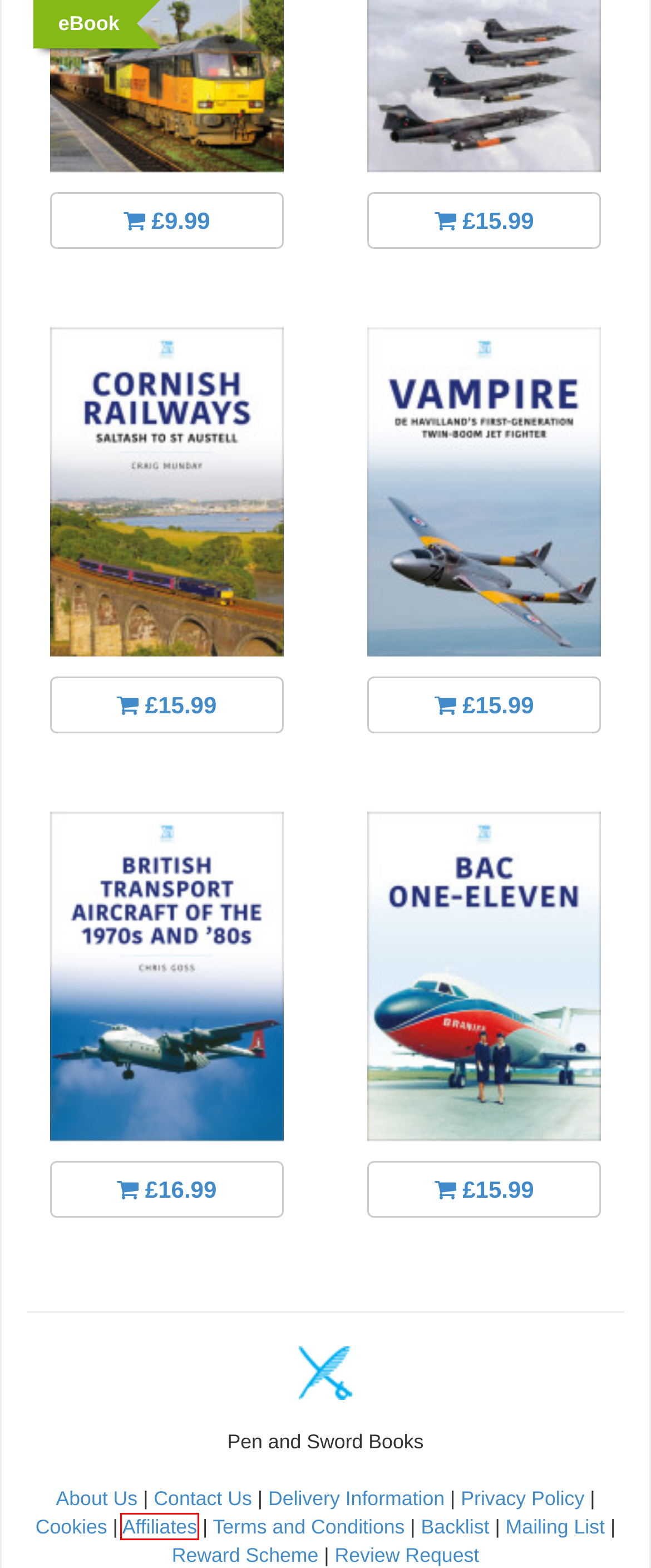View the screenshot of the webpage containing a red bounding box around a UI element. Select the most fitting webpage description for the new page shown after the element in the red bounding box is clicked. Here are the candidates:
A. Pen and Sword Books: About Us
B. Pen and Sword Books: Loyalty Scheme
C. Pen and Sword Books: German Starfighters - Paperback
D. Pen and Sword Books: Affiliates
E. Pen and Sword Books: Cornish Railways - Paperback
F. Pen and Sword Books: Military History and Nostalgia Book Publishers
G. Pen and Sword Books: Aircraft
H. Pen and Sword Books: Vampire - Paperback

D